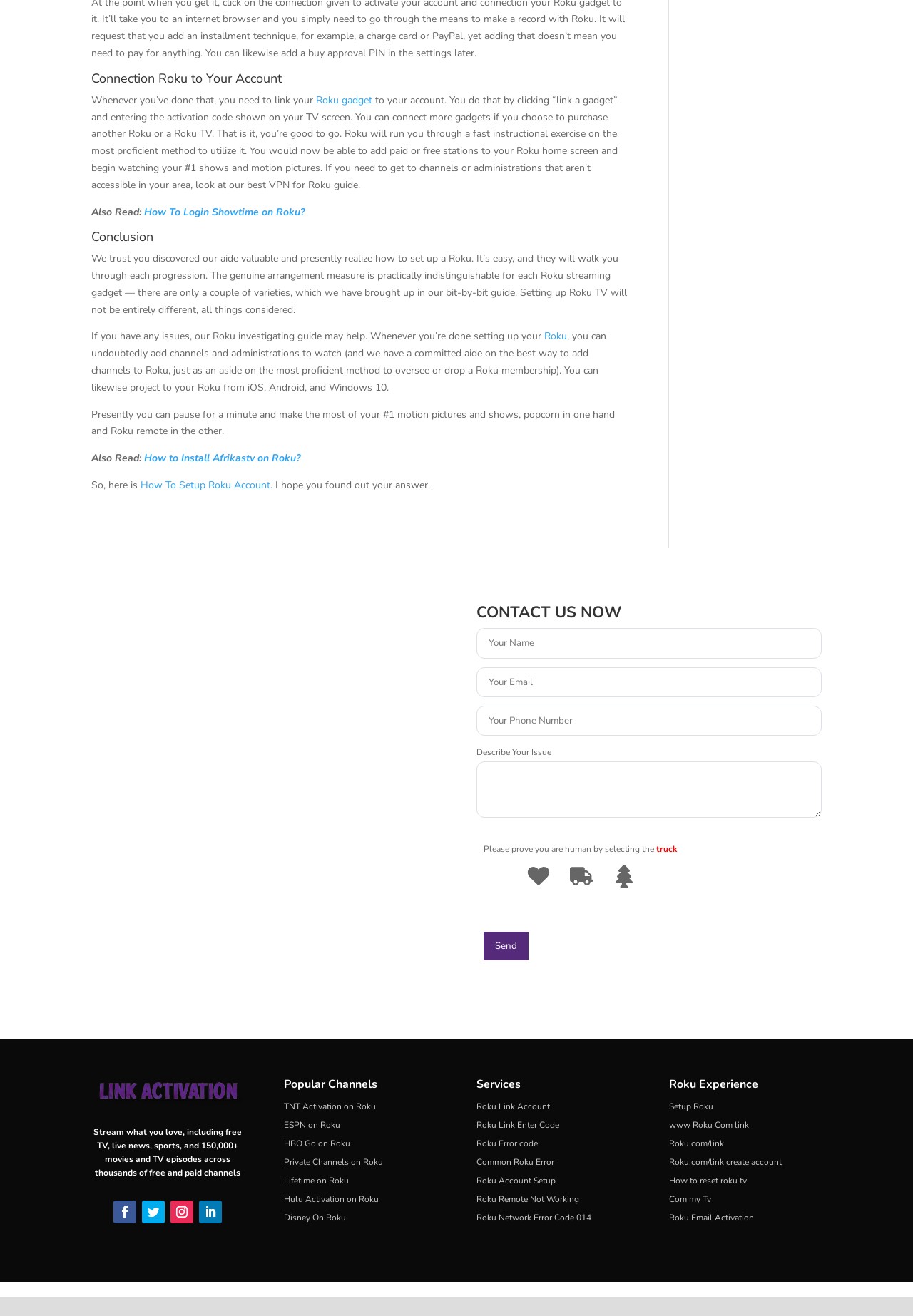Based on the element description: "parent_node: Describe Your Issue value="Send"", identify the UI element and provide its bounding box coordinates. Use four float numbers between 0 and 1, [left, top, right, bottom].

[0.53, 0.708, 0.579, 0.73]